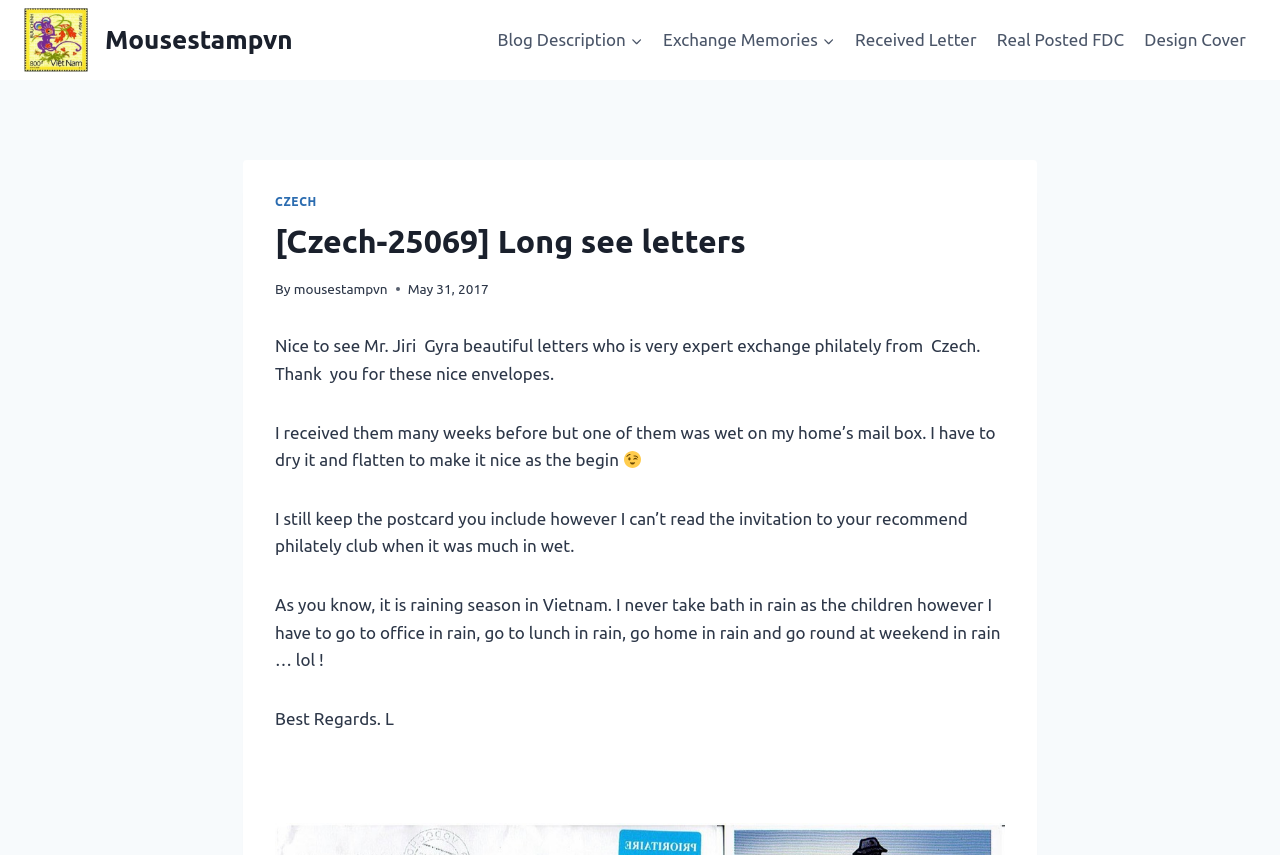Describe all the significant parts and information present on the webpage.

This webpage appears to be a blog post about exchanging letters and philately. At the top left, there is a link to "Mousestampvn" accompanied by a small image of the same name. Below this, there is a primary navigation menu with links to "Blog Description", "Exchange Memories", "Received Letter", "Real Posted FDC", and "Design Cover". Each of these links has a corresponding button for a child menu.

The main content of the page is divided into sections. The first section has a header with a link to "CZECH" and a heading that reads "[Czech-25069] Long see letters". Below this, there is a line of text that reads "By mousestampvn" followed by a timestamp of "May 31, 2017".

The next section contains a block of text that describes receiving nice envelopes from Mr. Jiri Gyra, an expert in exchange philately from the Czech Republic. The text also mentions that one of the envelopes was damaged in the mail.

Following this, there are several paragraphs of text that discuss the author's experience with rain in Vietnam and their inability to read an invitation to a philately club due to the damage. The text is interspersed with a smiling face emoji.

At the bottom of the page, there is a closing message that reads "Best Regards. L".